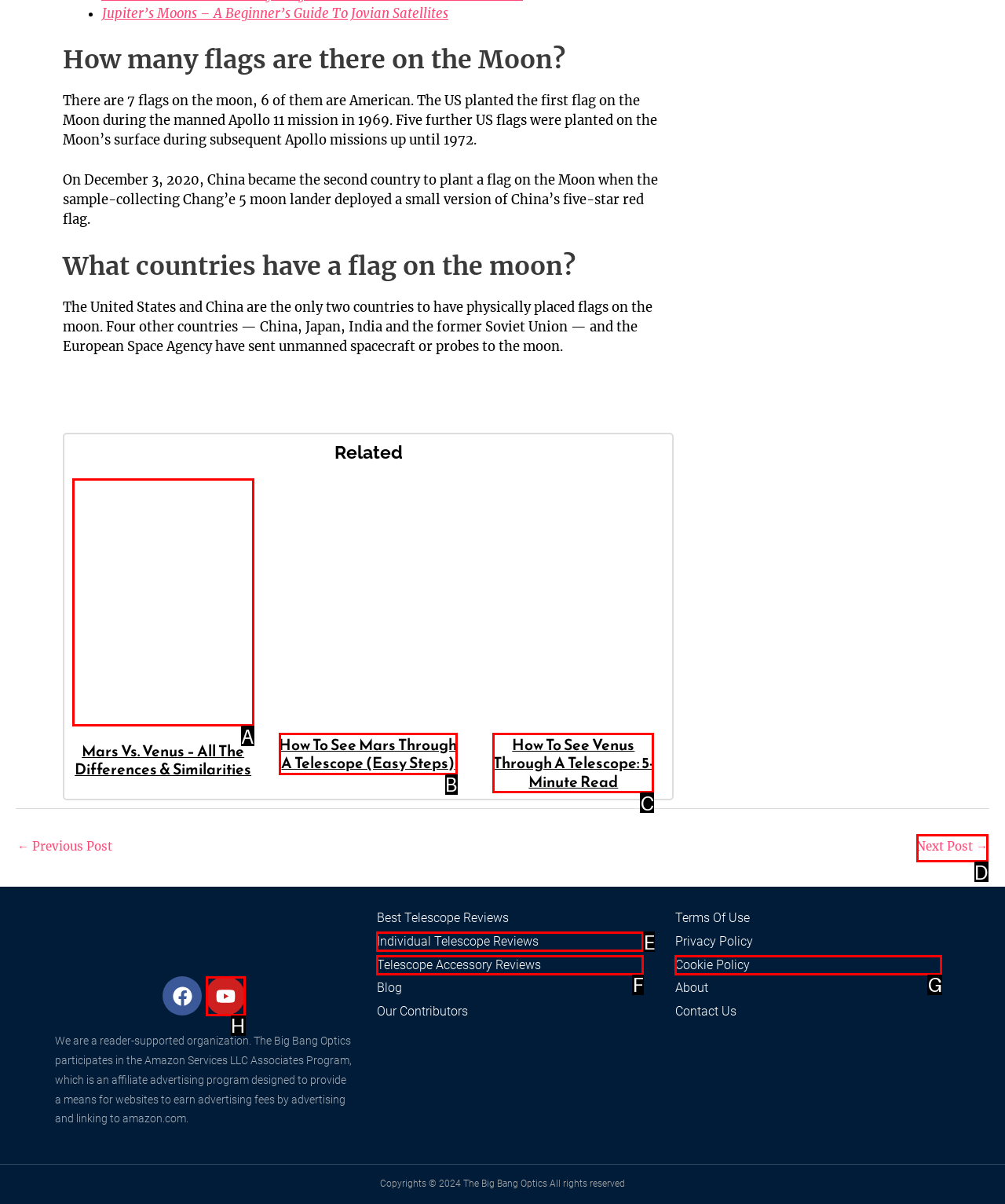Identify the correct UI element to click on to achieve the task: Go to the next post. Provide the letter of the appropriate element directly from the available choices.

D